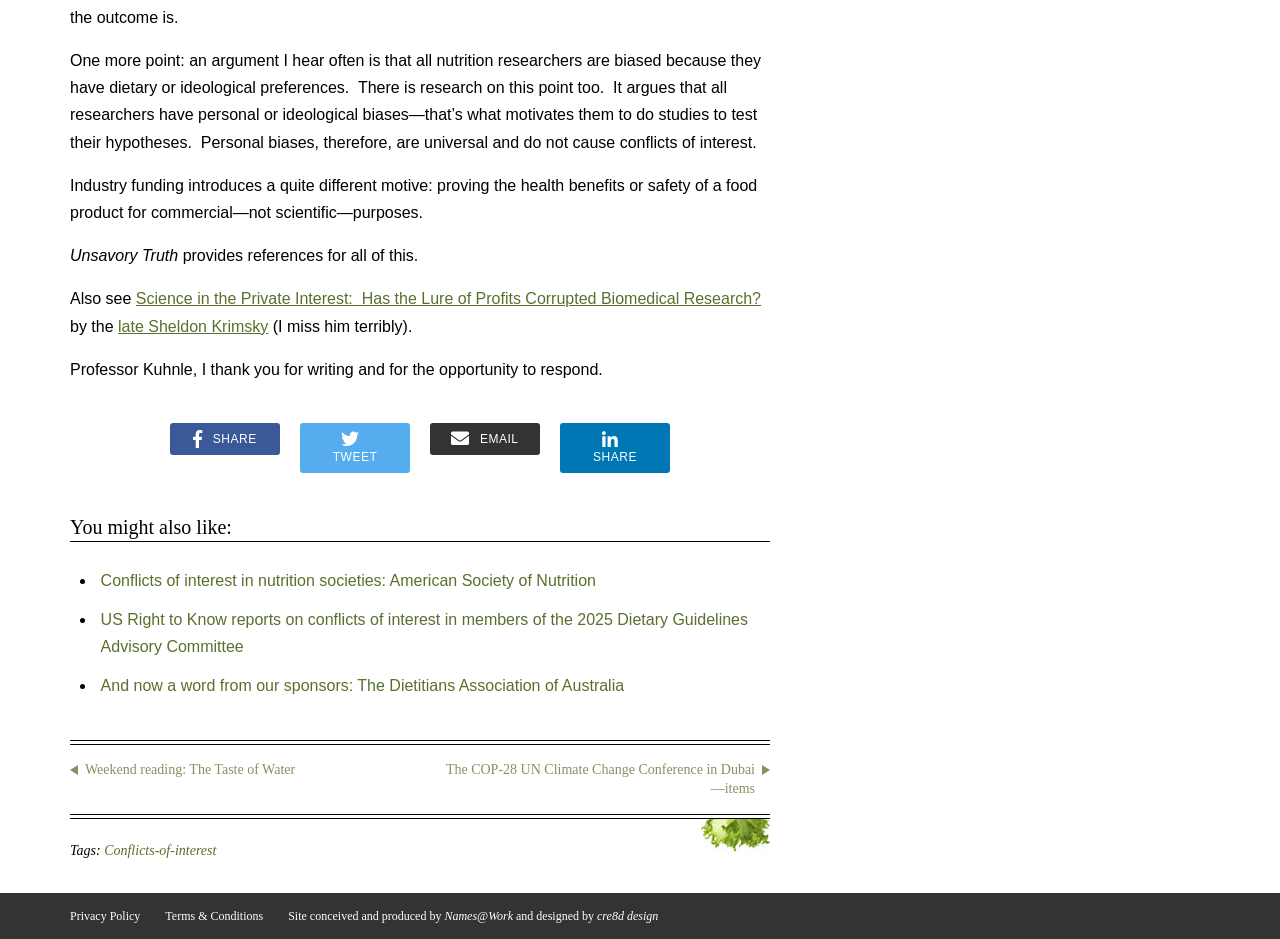What is the topic of the article?
Please respond to the question with a detailed and thorough explanation.

The topic of the article is about conflicts of interest, specifically in the context of nutrition research and industry funding, as mentioned in the text 'One more point: an argument I hear often is that all nutrition researchers are biased because they have dietary or ideological preferences.'